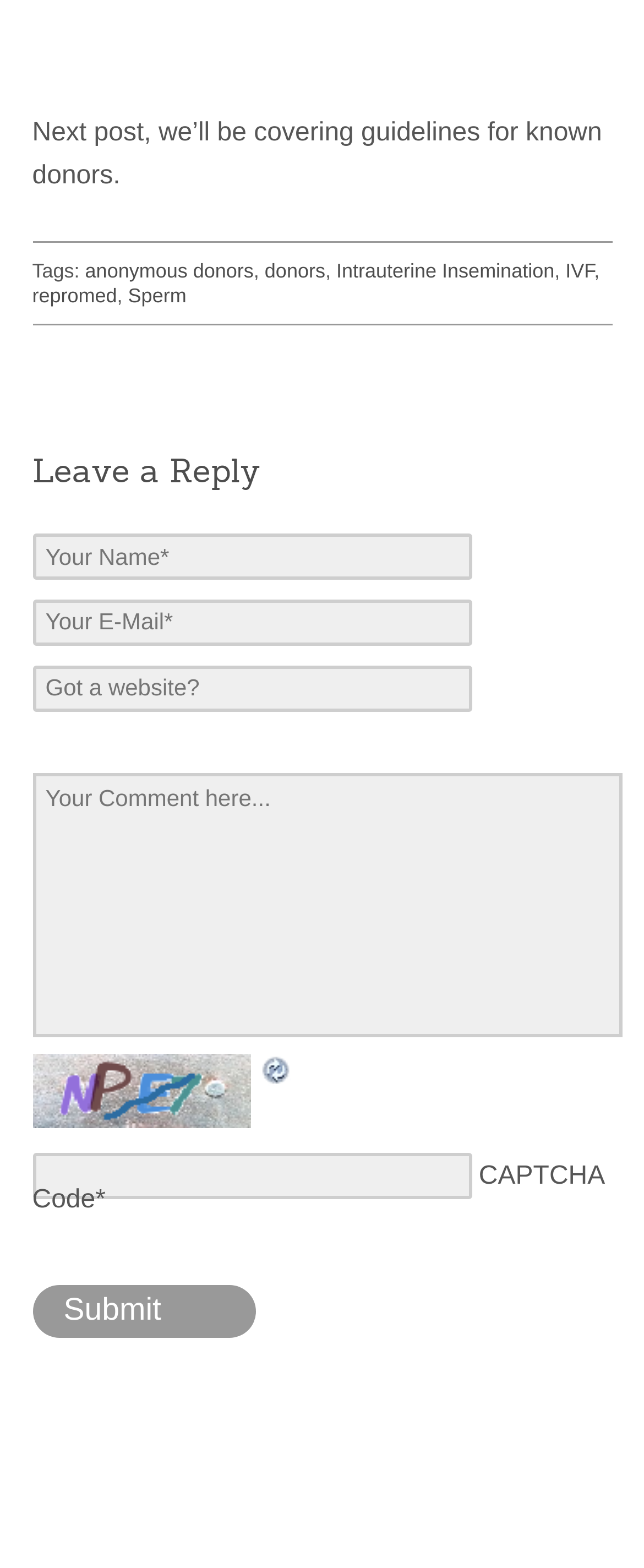Pinpoint the bounding box coordinates for the area that should be clicked to perform the following instruction: "View previous article".

None